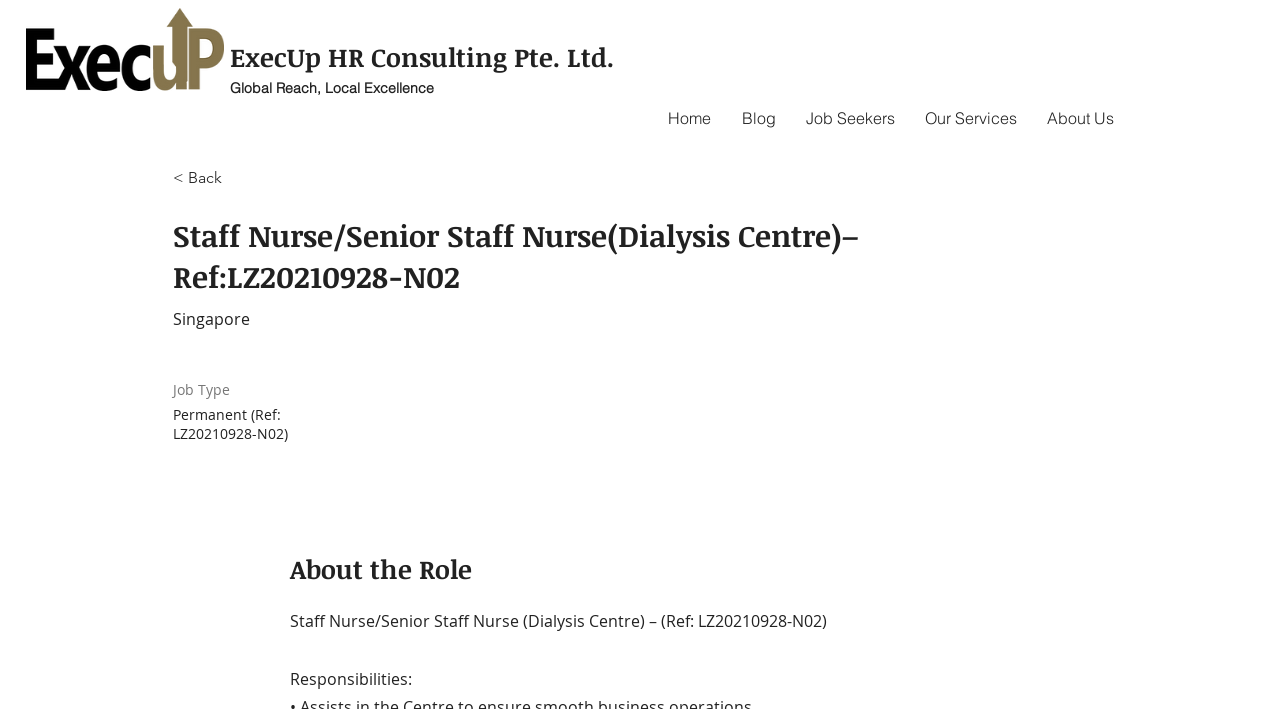Use a single word or phrase to answer the following:
What is the reference number of the job?

LZ20210928-N02